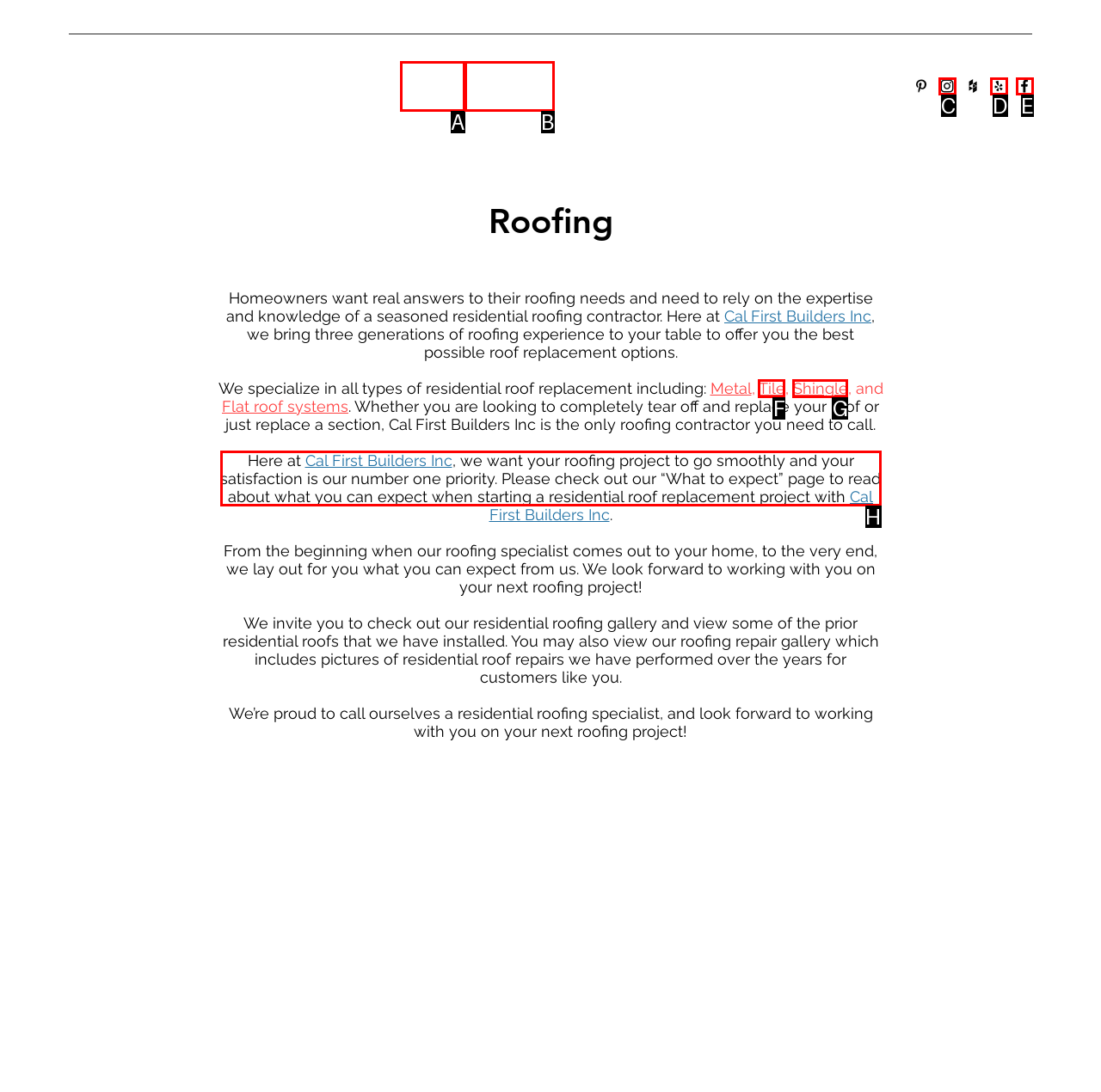Determine which HTML element should be clicked to carry out the following task: Check out the What to expect page Respond with the letter of the appropriate option.

H